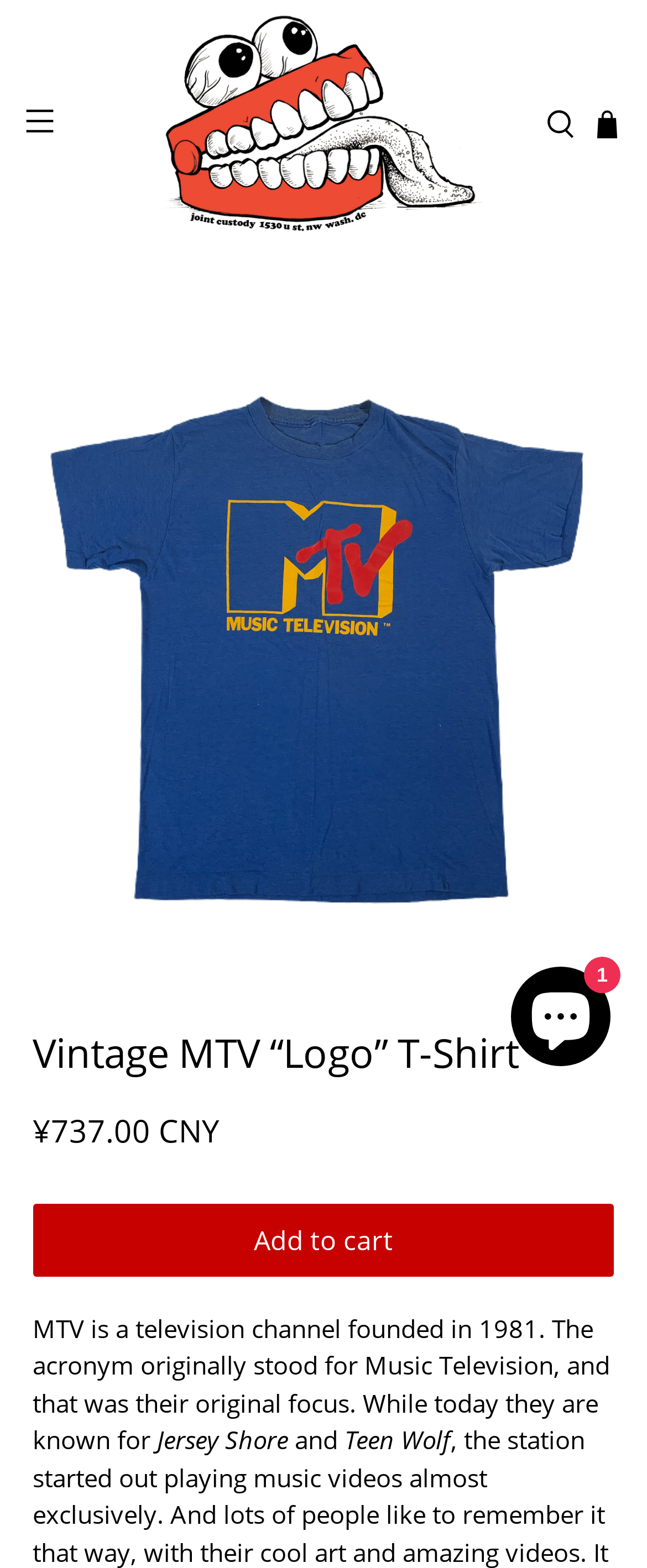What is the name of the television channel mentioned on the webpage?
Provide a detailed and well-explained answer to the question.

I found the name of the television channel by reading the StaticText element with the bounding box coordinates [0.051, 0.836, 0.943, 0.929], which contains the text 'MTV is a television channel founded in 1981...'.